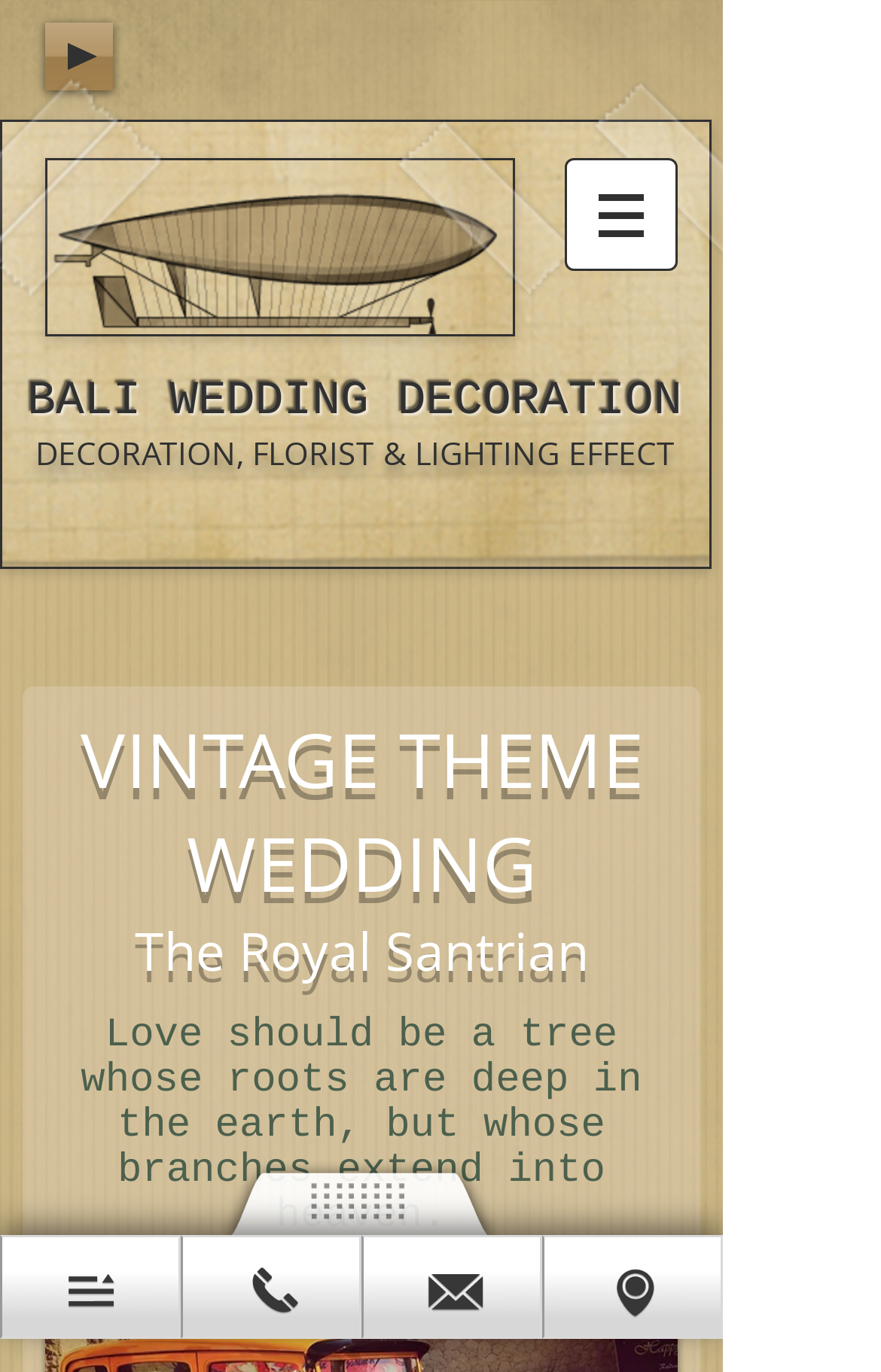Can you find and provide the main heading text of this webpage?

BALI WEDDING DECORATION